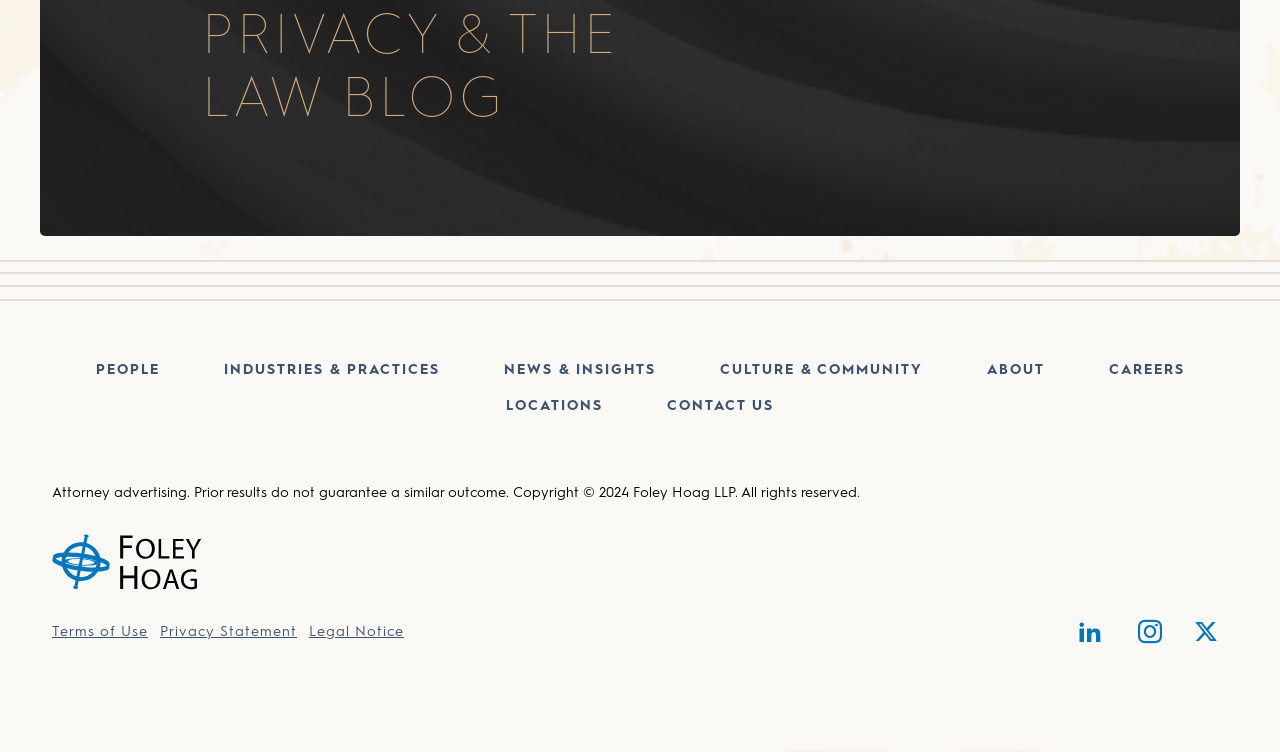What is the copyright year?
From the details in the image, provide a complete and detailed answer to the question.

I found the copyright year by reading the StaticText element that contains the copyright information, which states 'Copyright © 2024 Foley Hoag LLP. All rights reserved.'